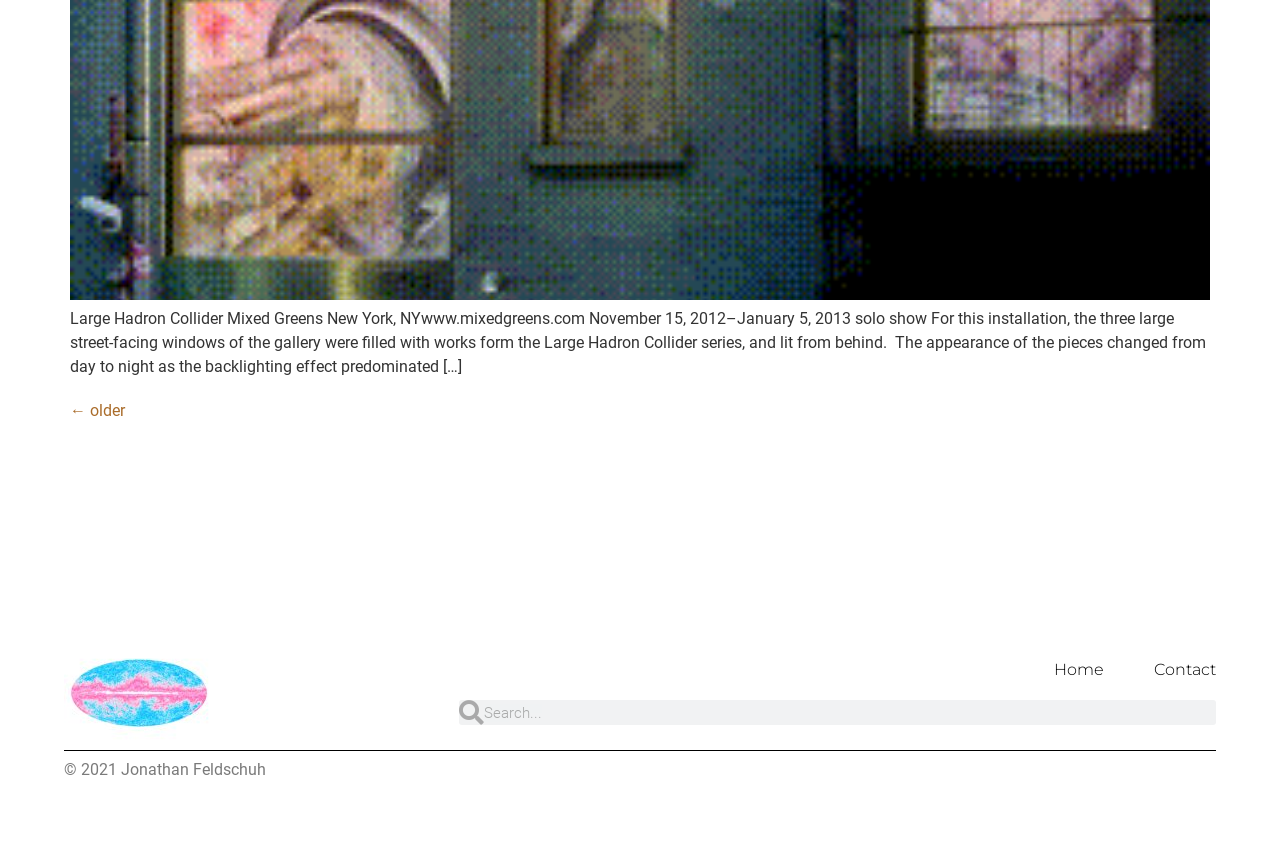What is the name of the painting?
Please give a detailed and elaborate explanation in response to the question.

The answer can be found in the image element, which has a description 'painting by Jonathan Feldschuh: Universe Baby Picture - Planck #1'. This suggests that the name of the painting is 'Universe Baby Picture - Planck #1'.